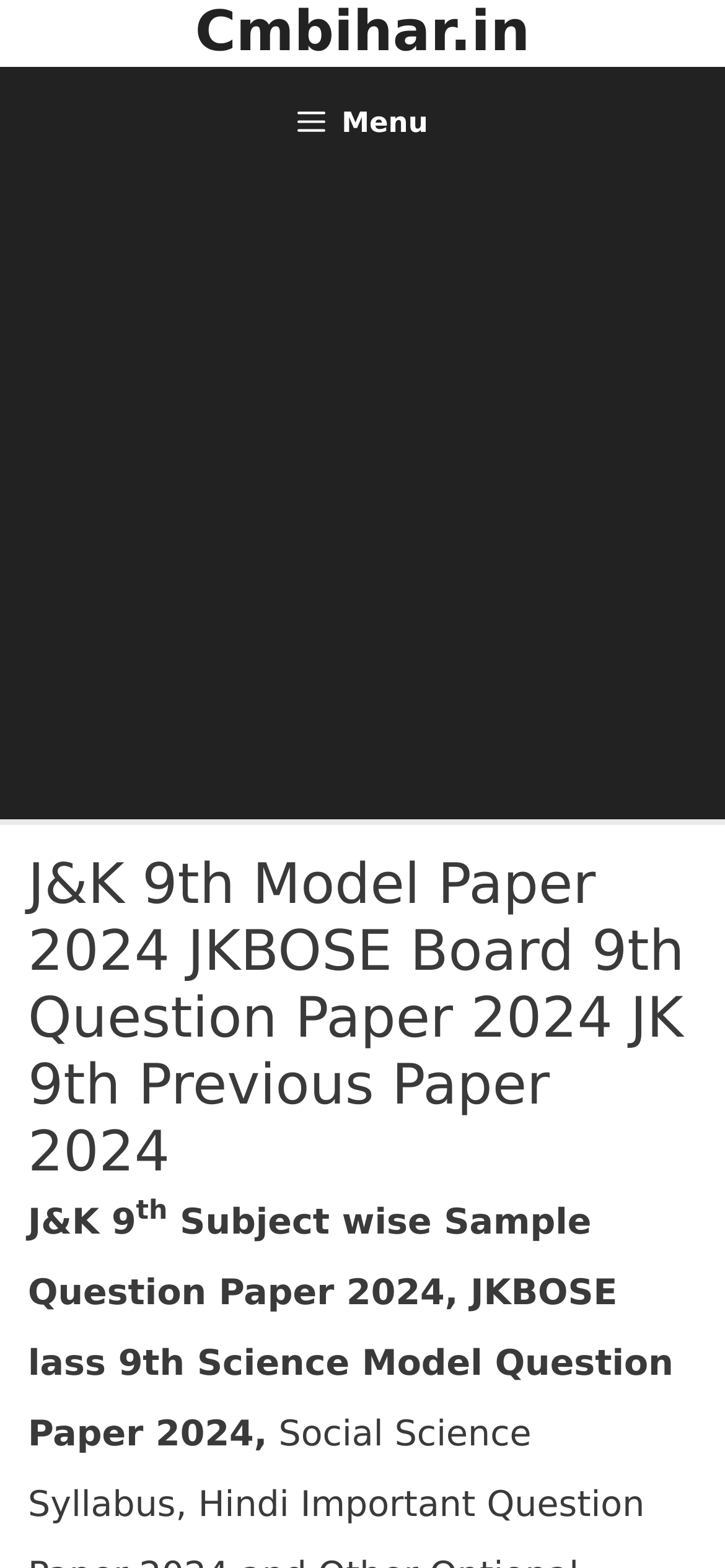Answer the following query with a single word or phrase:
What is the language mentioned in the webpage?

Hindi